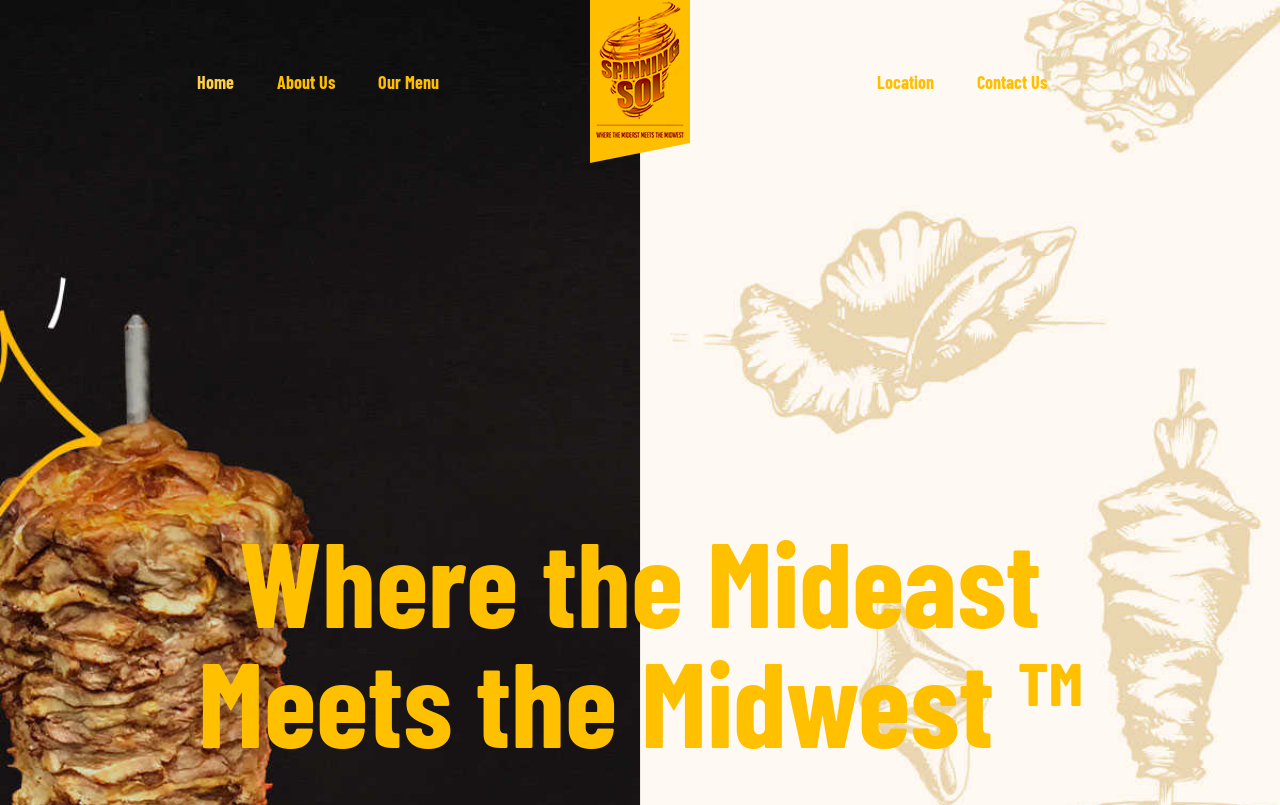Provide the bounding box coordinates of the HTML element described by the text: "Location".

[0.67, 0.0, 0.745, 0.202]